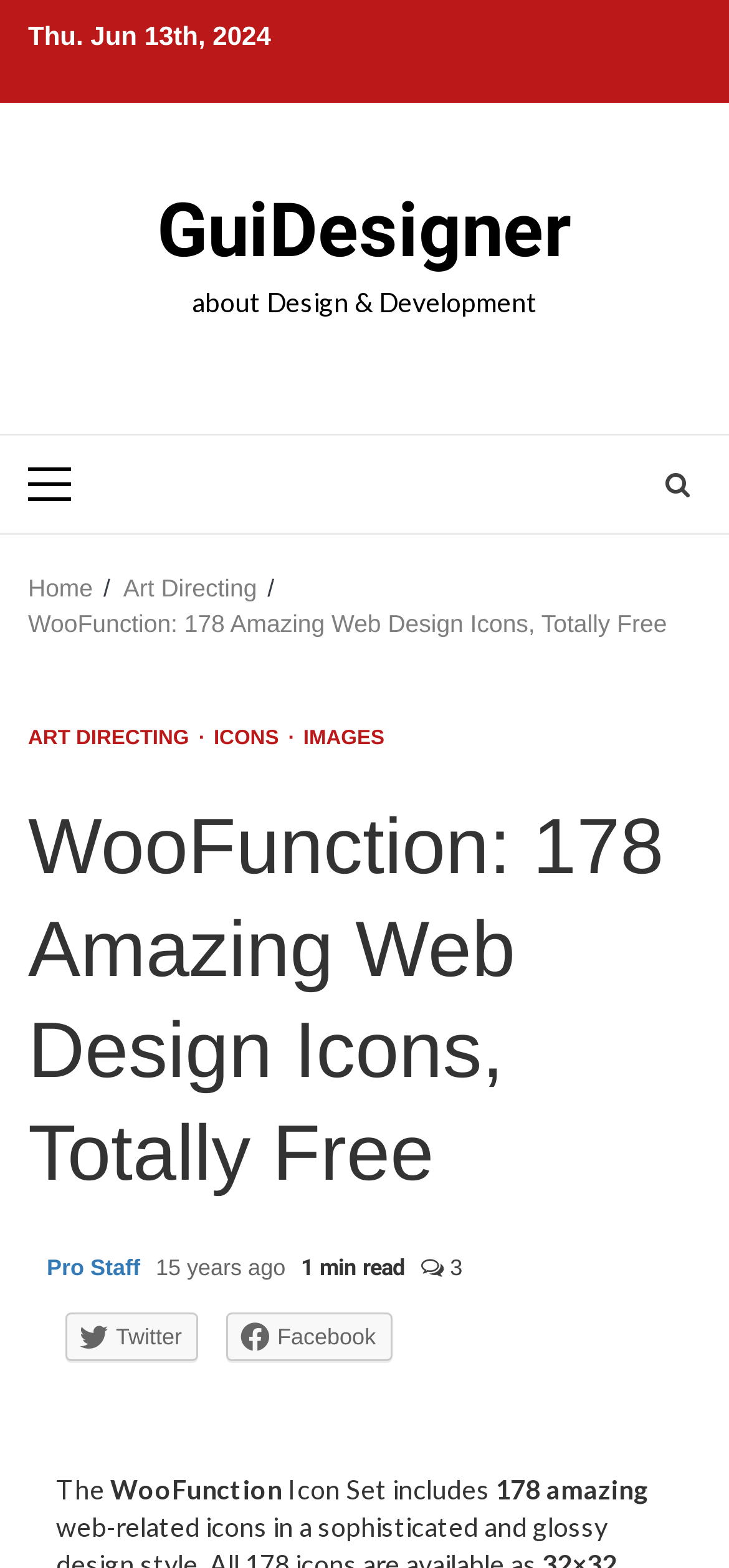Use a single word or phrase to respond to the question:
What is the estimated reading time of the webpage's content?

1 min